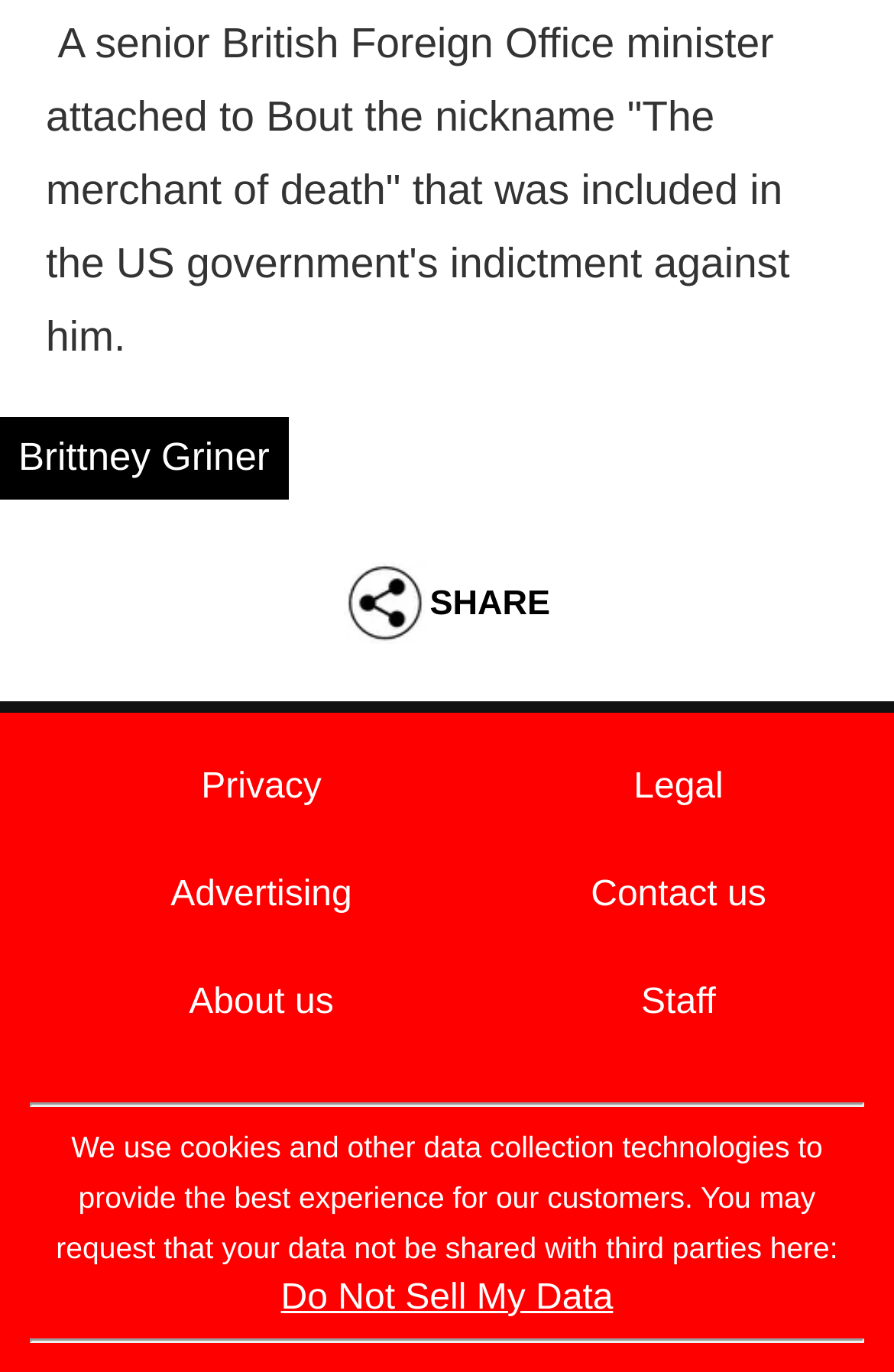Locate the bounding box coordinates of the element that should be clicked to execute the following instruction: "Click on Privacy".

[0.225, 0.559, 0.36, 0.588]